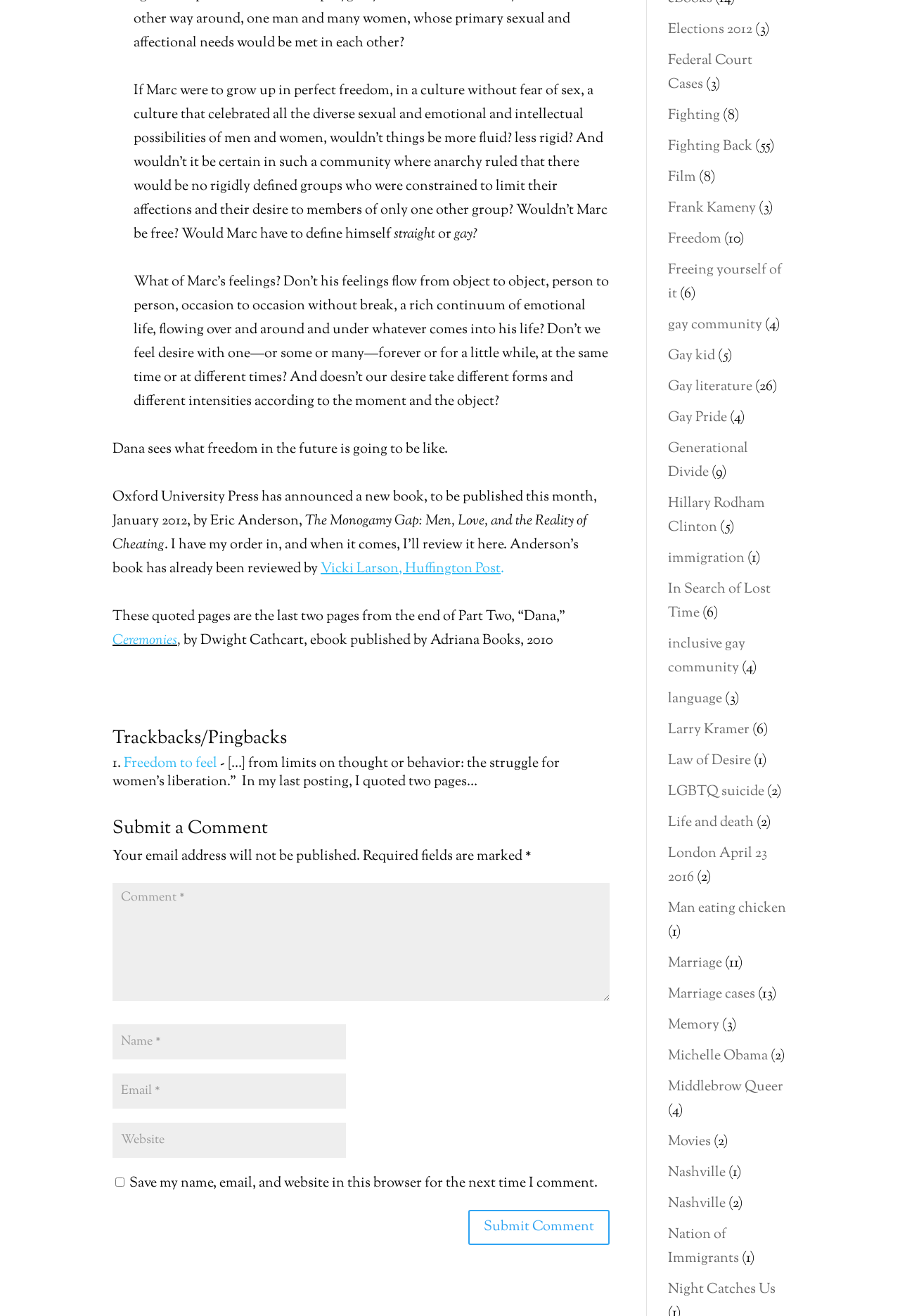Kindly provide the bounding box coordinates of the section you need to click on to fulfill the given instruction: "Read the blog post by Edmund Ura".

None